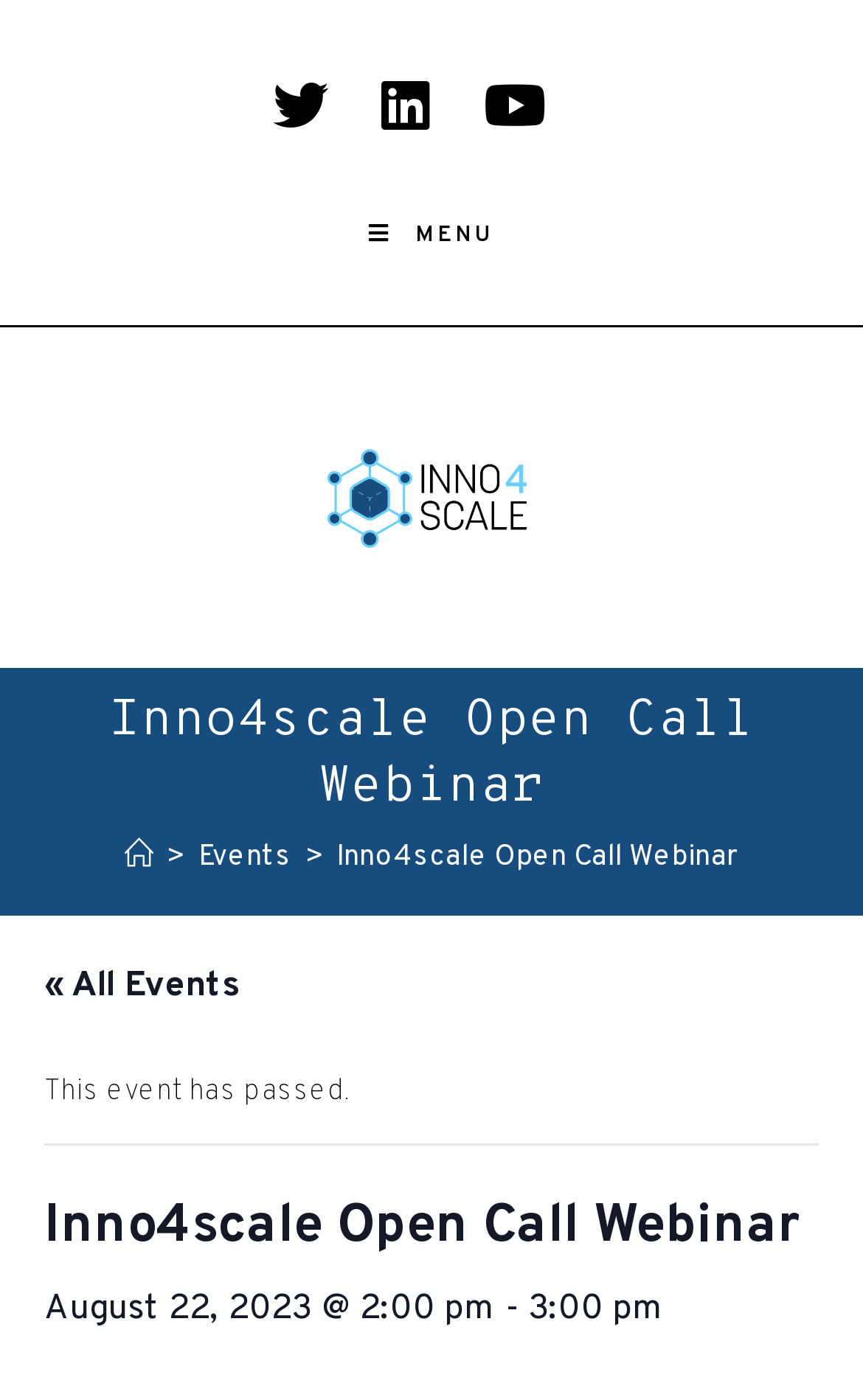Using the description: "Events", determine the UI element's bounding box coordinates. Ensure the coordinates are in the format of four float numbers between 0 and 1, i.e., [left, top, right, bottom].

[0.23, 0.601, 0.338, 0.626]